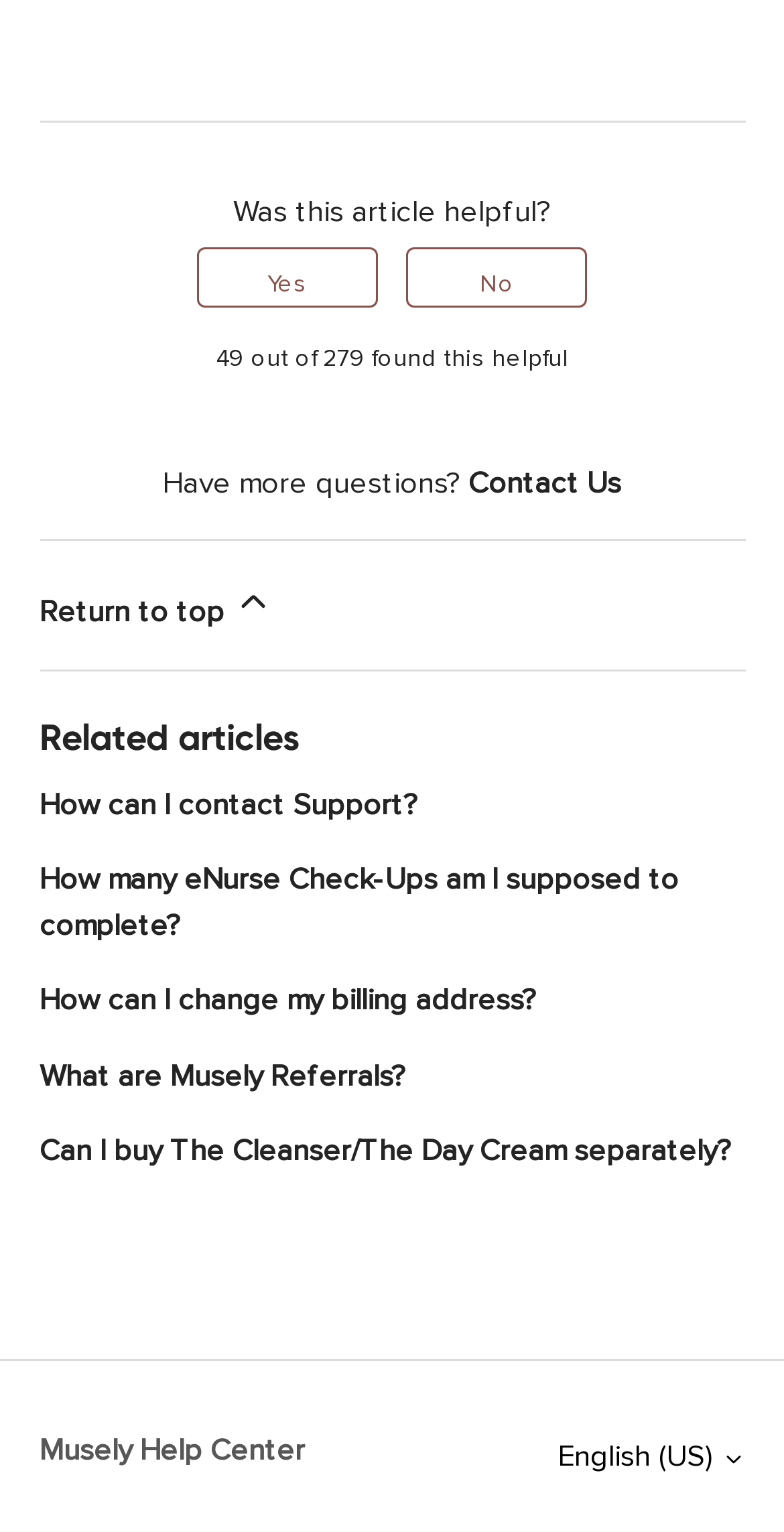Locate the bounding box coordinates of the area where you should click to accomplish the instruction: "View related article about how to contact Support".

[0.05, 0.513, 0.532, 0.527]